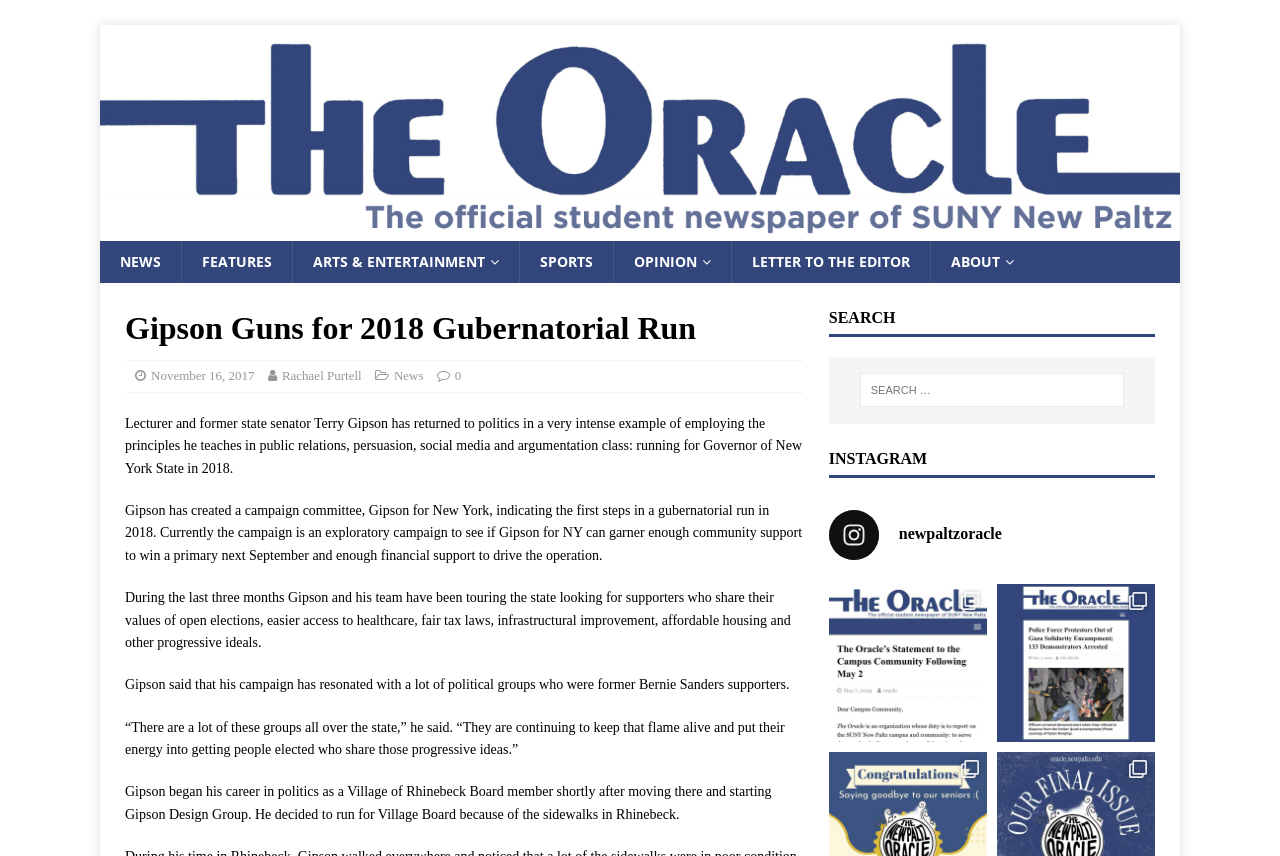What is the Instagram handle of the publication?
Give a detailed response to the question by analyzing the screenshot.

I determined the answer by looking at the Instagram section on the webpage, where I found the link 'newpaltzoracle'. This suggests that the publication's Instagram handle is 'newpaltzoracle'.